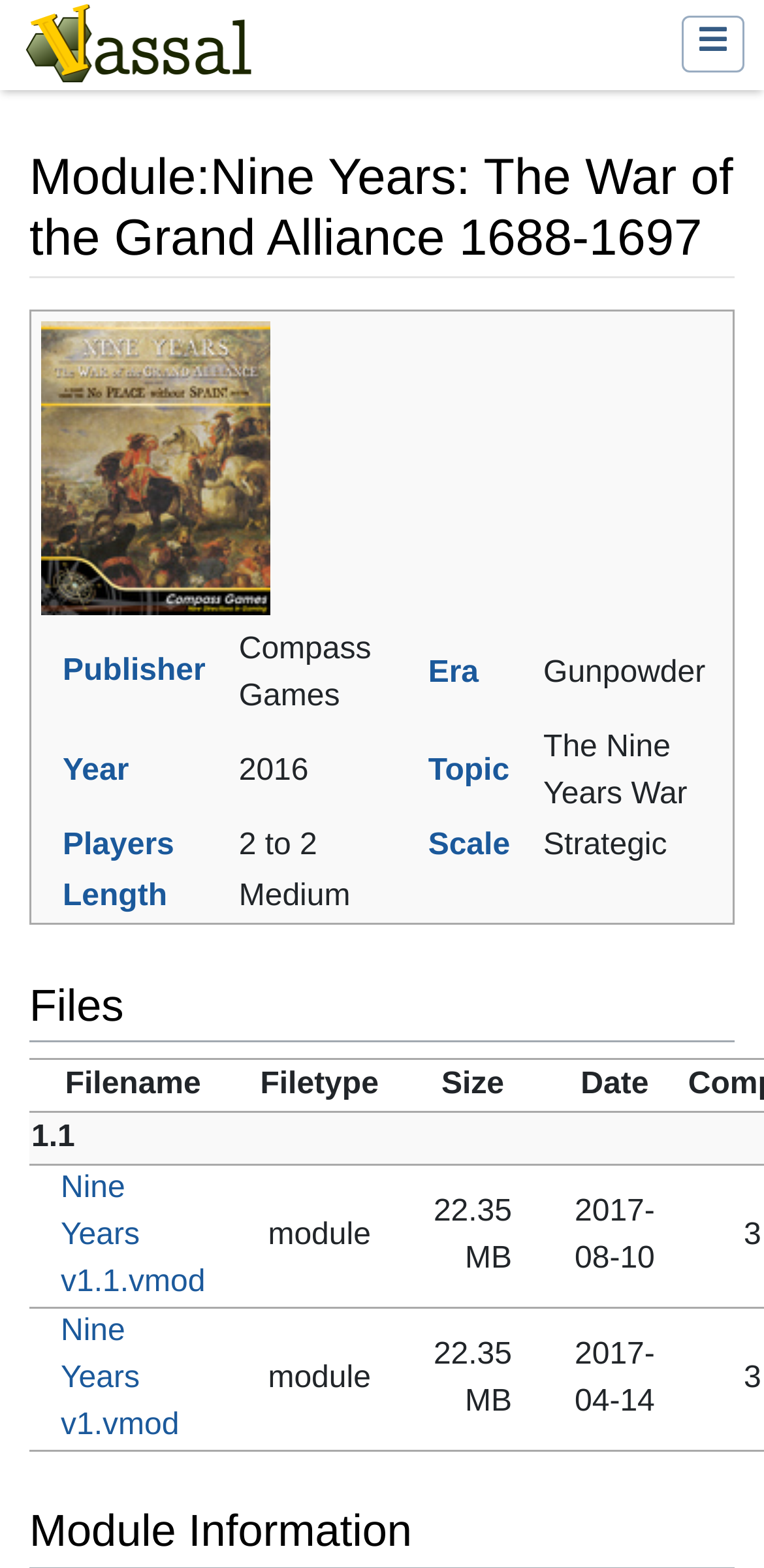Specify the bounding box coordinates of the area that needs to be clicked to achieve the following instruction: "Click on the Vassal link".

[0.026, 0.018, 0.33, 0.046]